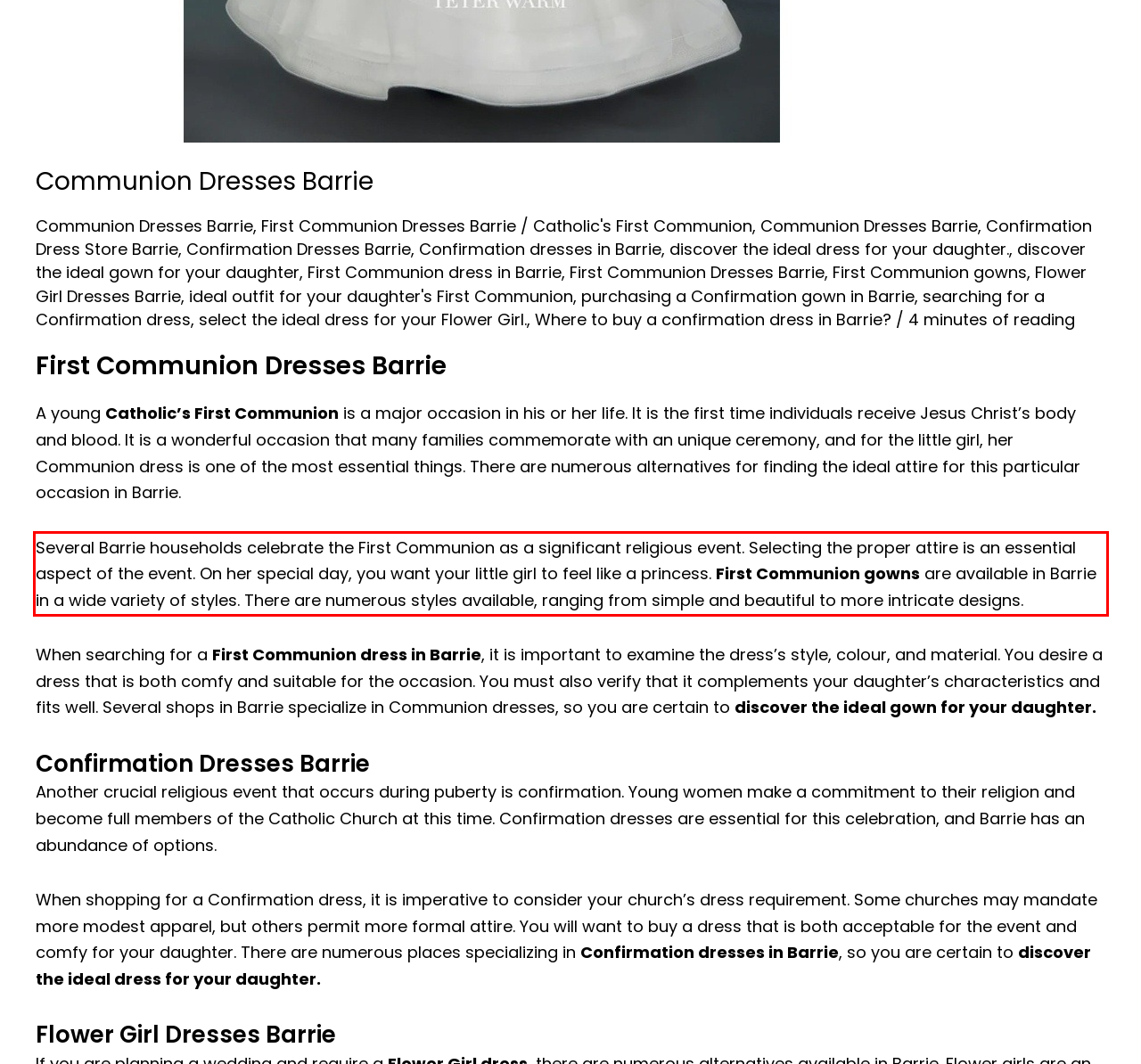Given a screenshot of a webpage containing a red rectangle bounding box, extract and provide the text content found within the red bounding box.

Several Barrie households celebrate the First Communion as a significant religious event. Selecting the proper attire is an essential aspect of the event. On her special day, you want your little girl to feel like a princess. First Communion gowns are available in Barrie in a wide variety of styles. There are numerous styles available, ranging from simple and beautiful to more intricate designs.